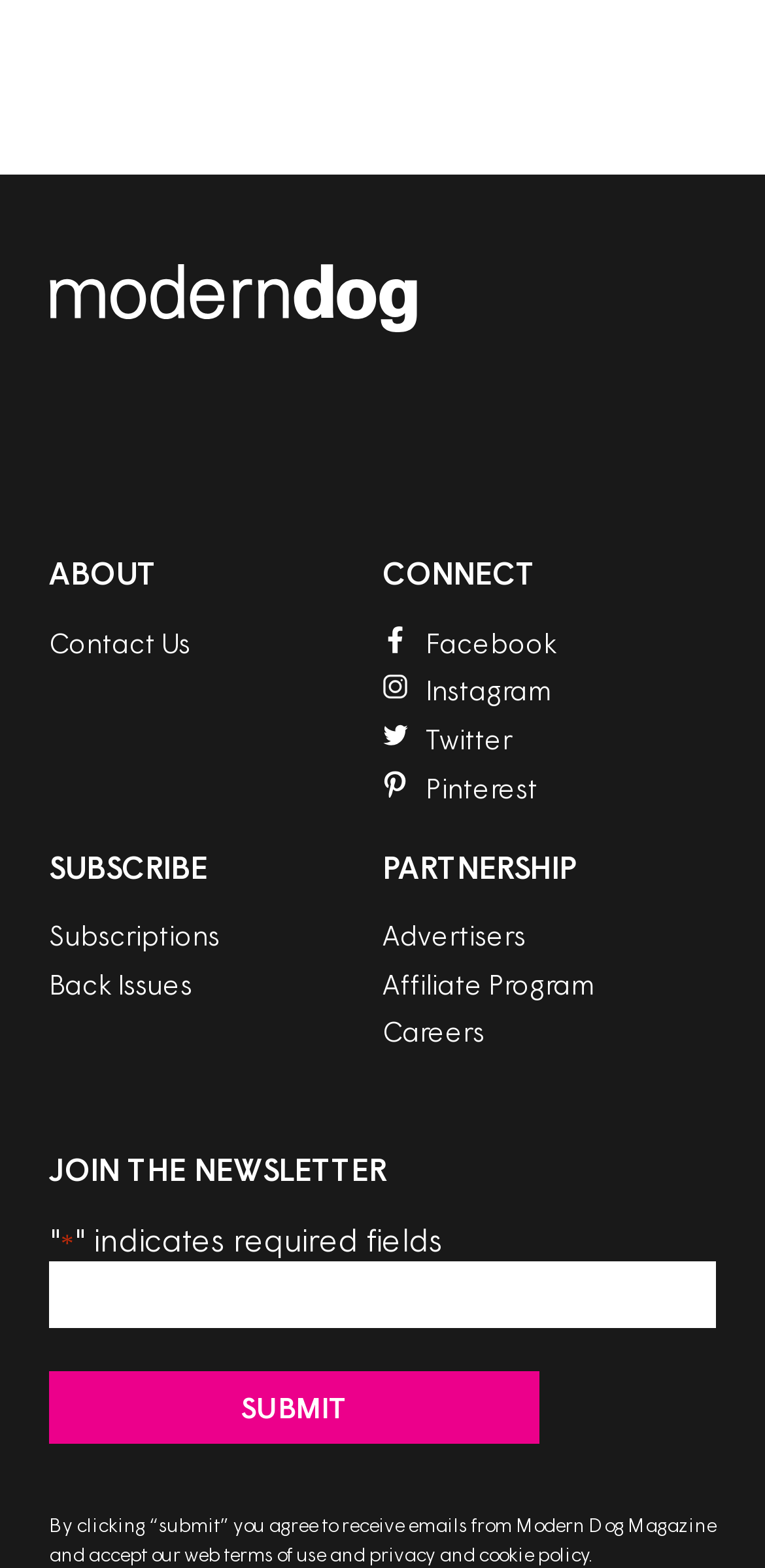Provide the bounding box coordinates of the HTML element described as: "alt="Google Play Button"". The bounding box coordinates should be four float numbers between 0 and 1, i.e., [left, top, right, bottom].

[0.449, 0.283, 0.823, 0.307]